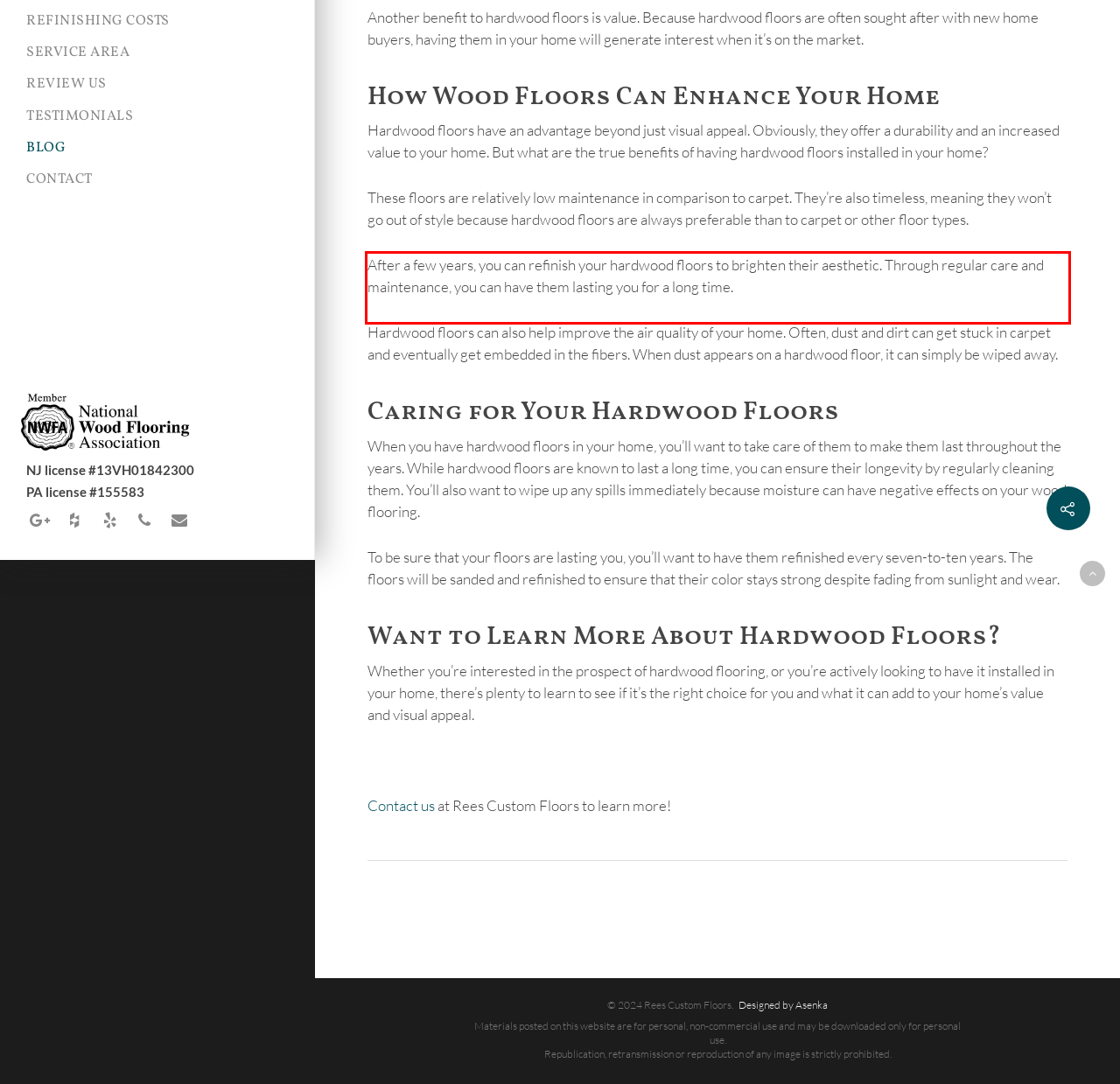You have a screenshot of a webpage with a red bounding box. Use OCR to generate the text contained within this red rectangle.

After a few years, you can refinish your hardwood floors to brighten their aesthetic. Through regular care and maintenance, you can have them lasting you for a long time.